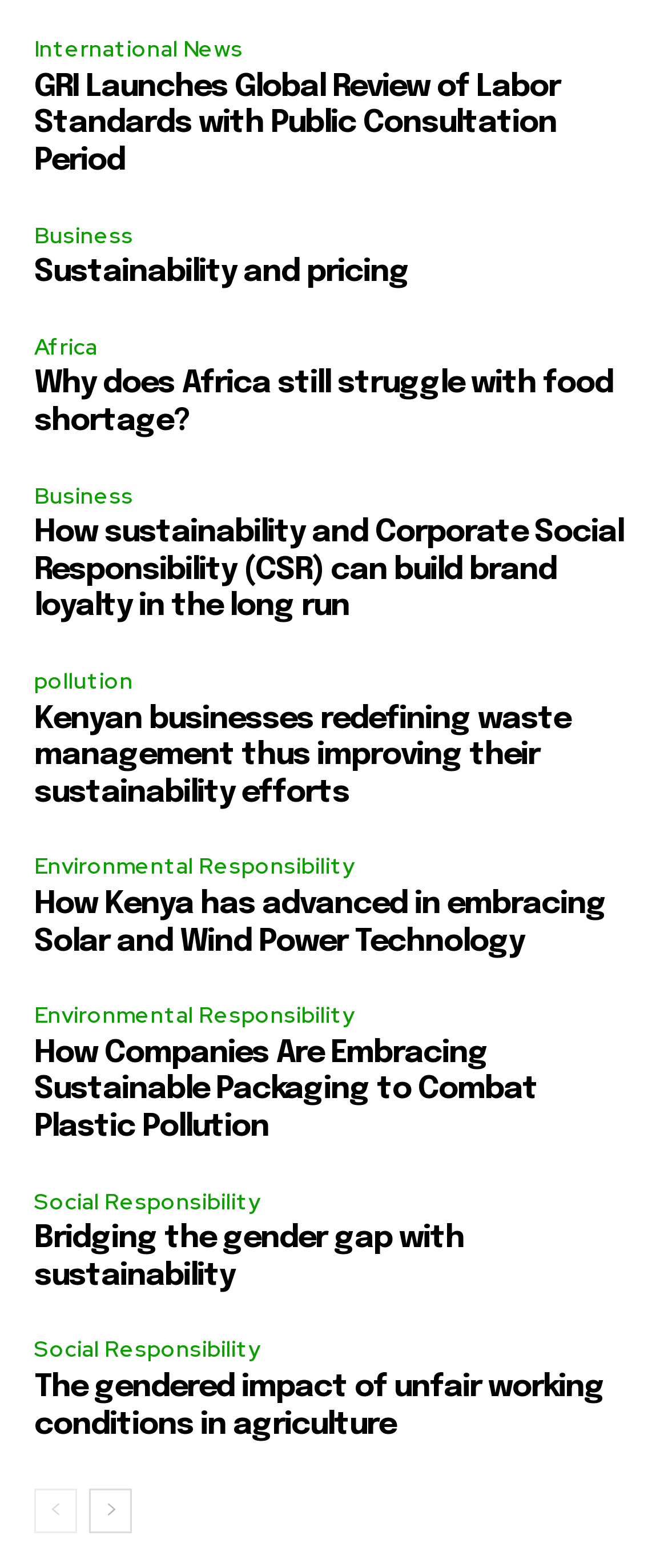Please locate the bounding box coordinates of the element that needs to be clicked to achieve the following instruction: "Go to next page". The coordinates should be four float numbers between 0 and 1, i.e., [left, top, right, bottom].

[0.133, 0.949, 0.197, 0.978]